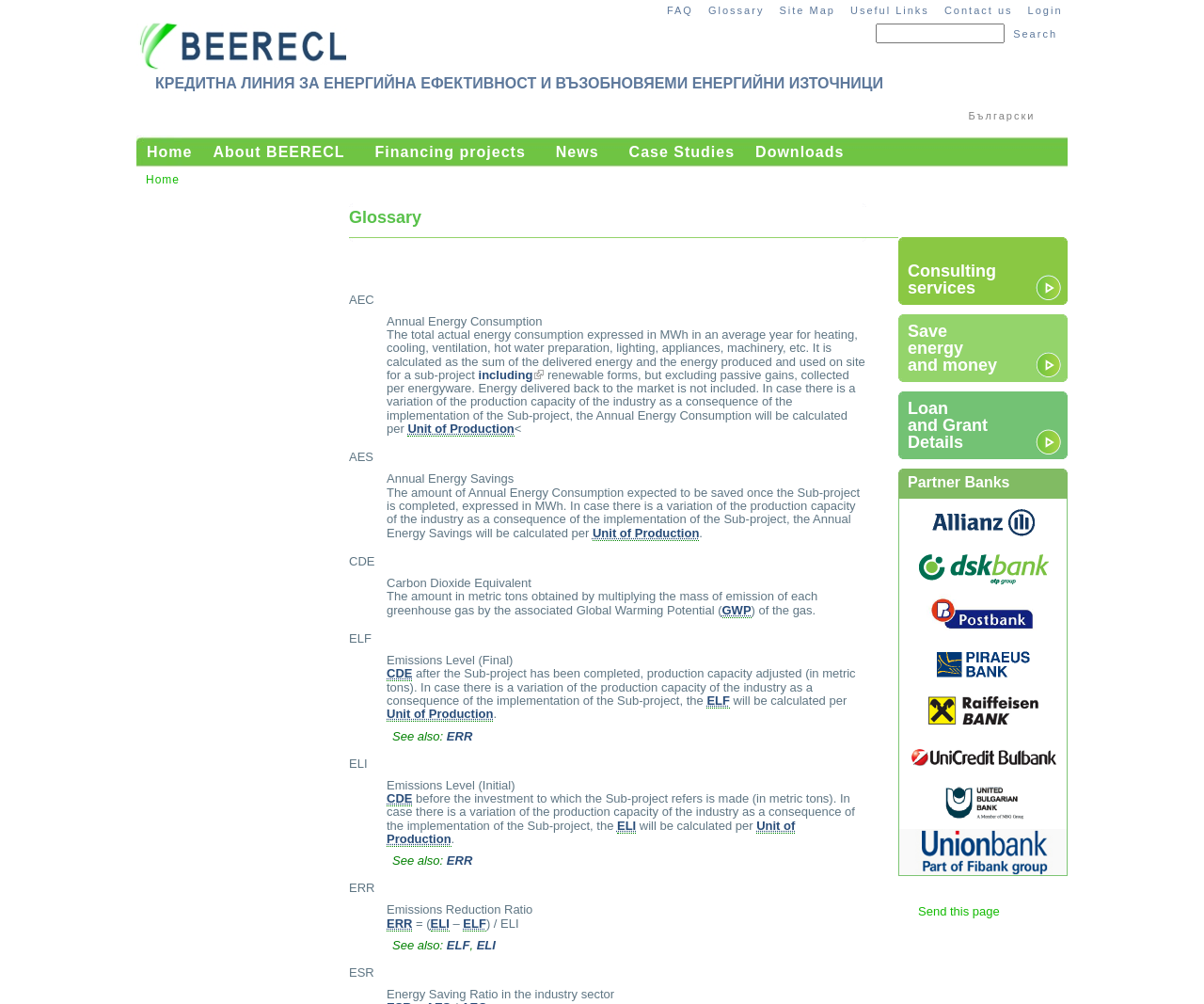What is the relationship between ELF and ELI?
Please answer the question as detailed as possible based on the image.

Based on the webpage, ELF (Emissions Level Final) and ELI (Emissions Level Initial) are related in that they both refer to emissions levels, but ELF is the level after the Sub-project has been completed, while ELI is the level before the investment to which the Sub-project refers is made.